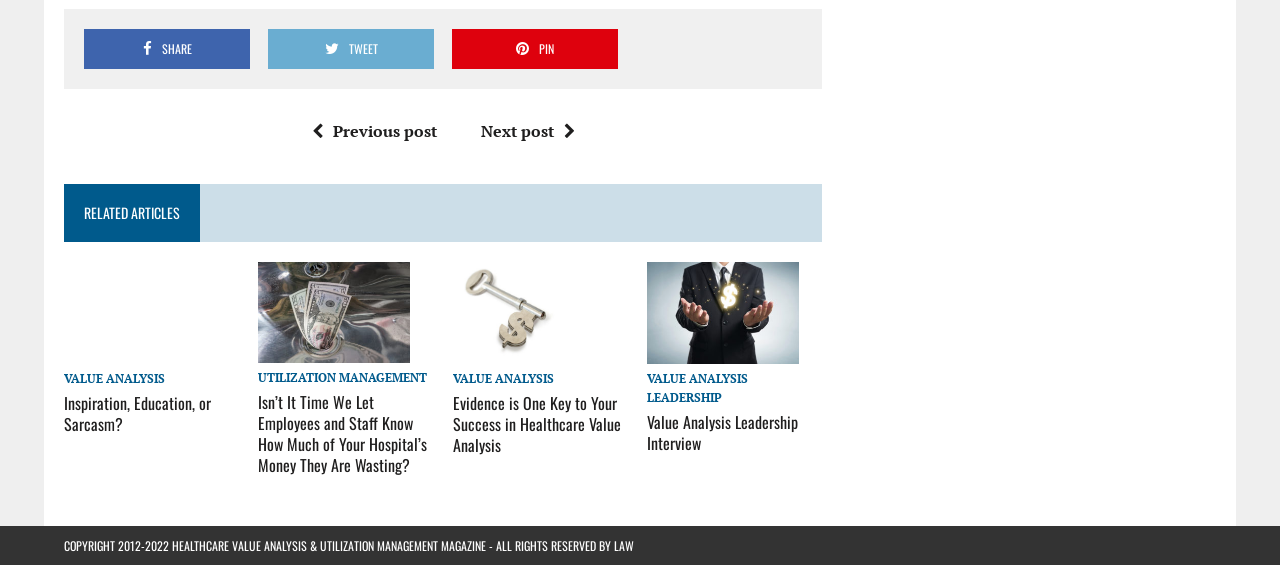Specify the bounding box coordinates of the area to click in order to execute this command: 'View the article 'Inspiration, Education, or Sarcasm?''. The coordinates should consist of four float numbers ranging from 0 to 1, and should be formatted as [left, top, right, bottom].

[0.05, 0.6, 0.169, 0.639]